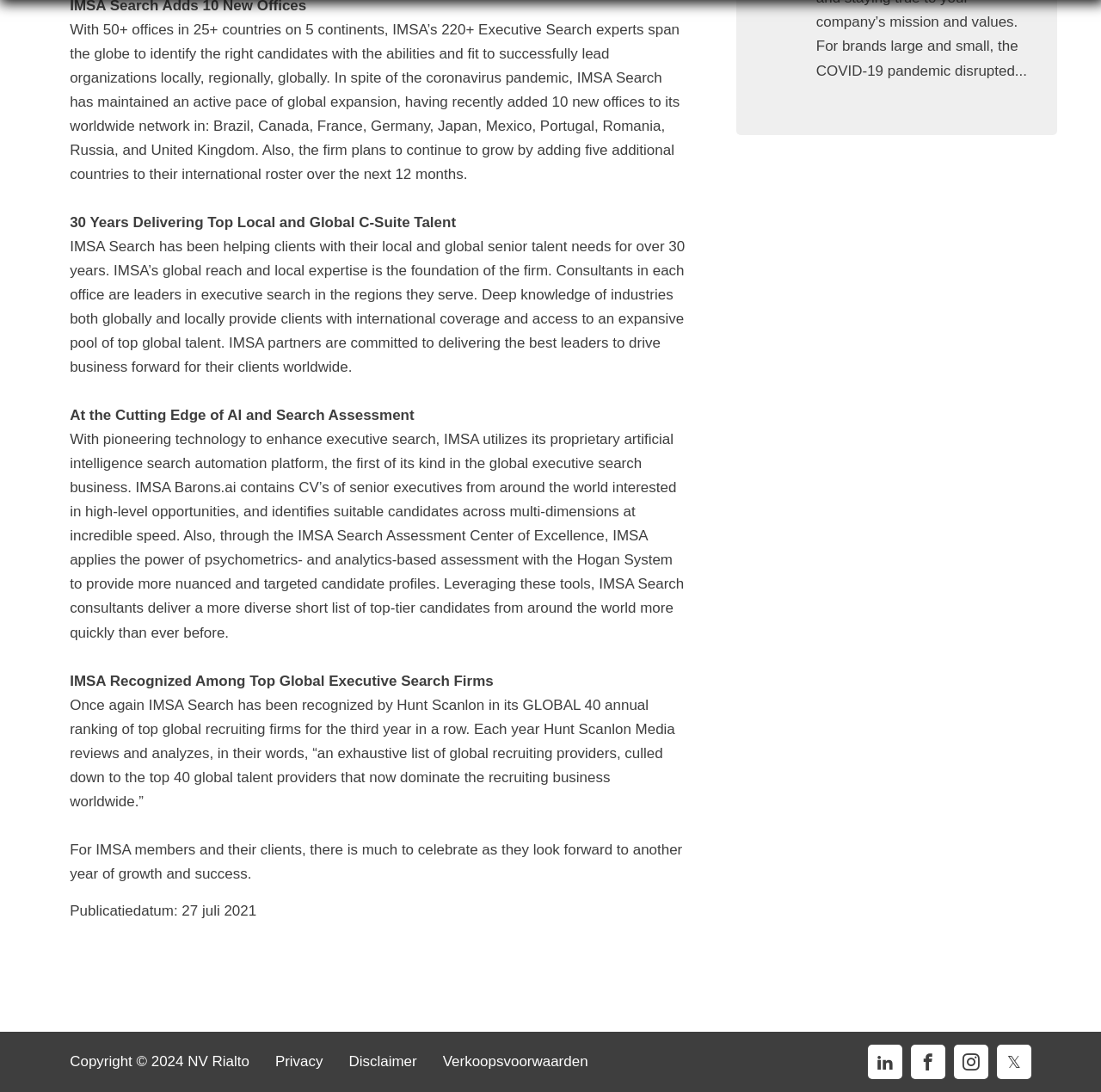What is the name of IMSA's proprietary AI search automation platform?
Please provide a single word or phrase answer based on the image.

Barons.ai